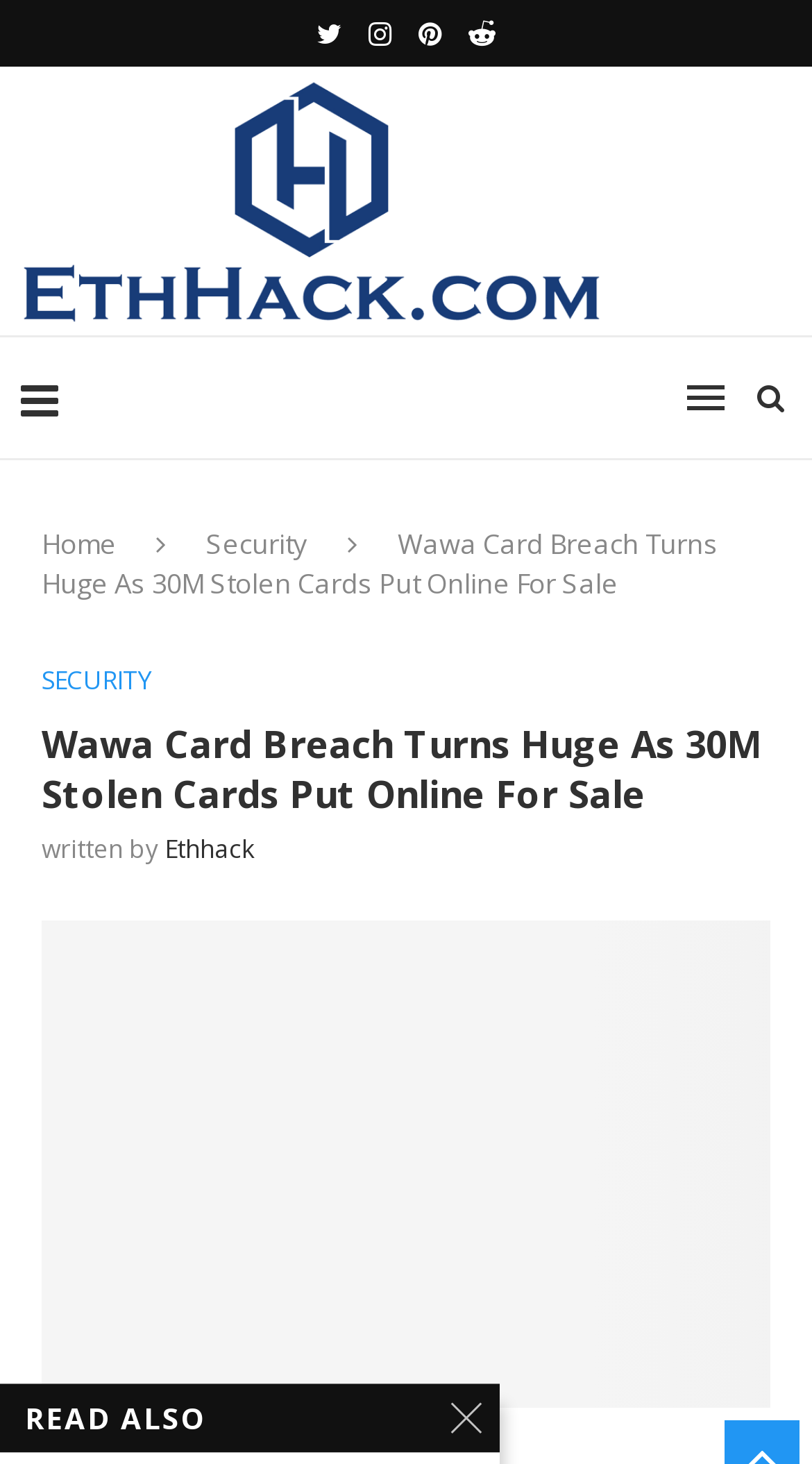Describe in detail what you see on the webpage.

The webpage is about a news article titled "Wawa Card Breach Turns Huge As 30M Stolen Cards Put Online For Sale". At the top, there are four social media links, aligned horizontally, each represented by an icon. Below these icons, there is a table with a link to the homepage and another link to a related article. 

Further down, there is a navigation menu with links to "Home" and "Security" sections. The main article title is displayed prominently, followed by a subheading "SECURITY". The article content is divided into sections, with the author's name, "Ethhack", mentioned below the title. 

There is a large image below the article title, taking up most of the width of the page. At the very bottom, there is a "READ ALSO X" section with a link to a related article.